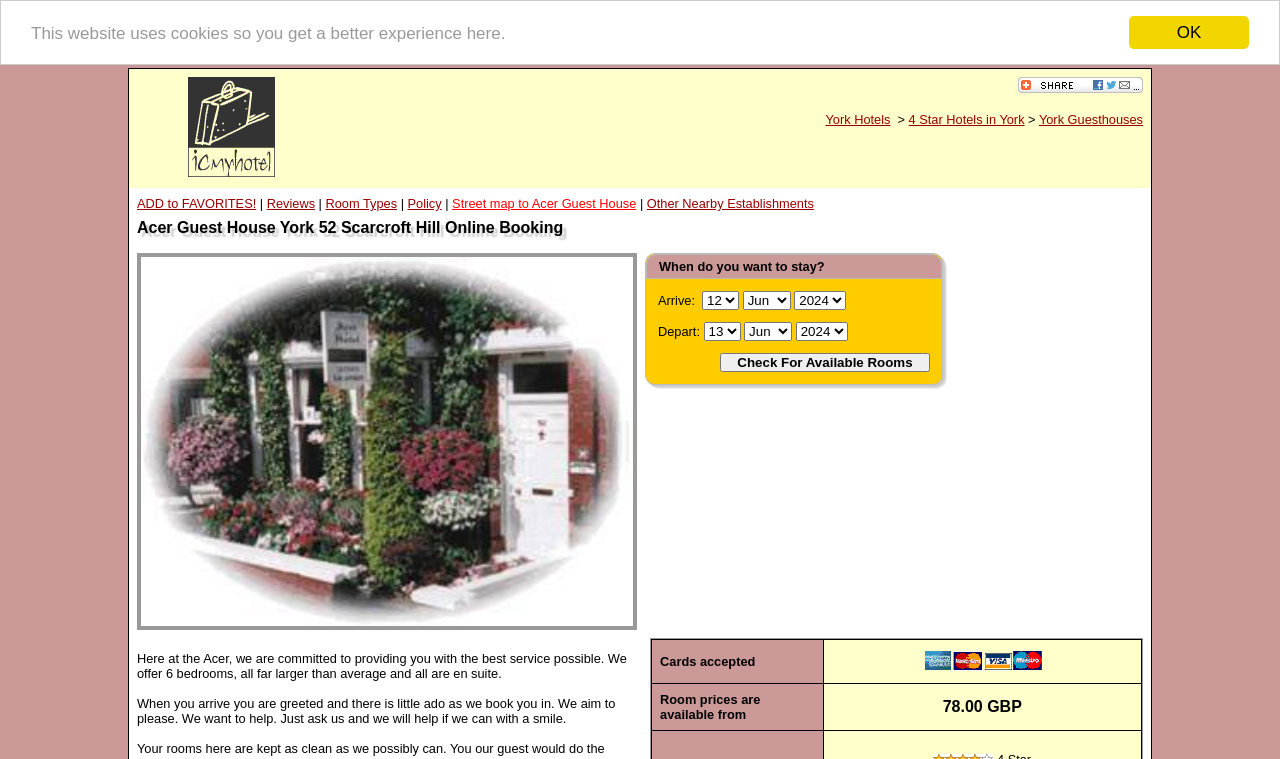Please determine the bounding box coordinates of the element's region to click in order to carry out the following instruction: "Click on 'Reviews'". The coordinates should be four float numbers between 0 and 1, i.e., [left, top, right, bottom].

[0.208, 0.258, 0.246, 0.278]